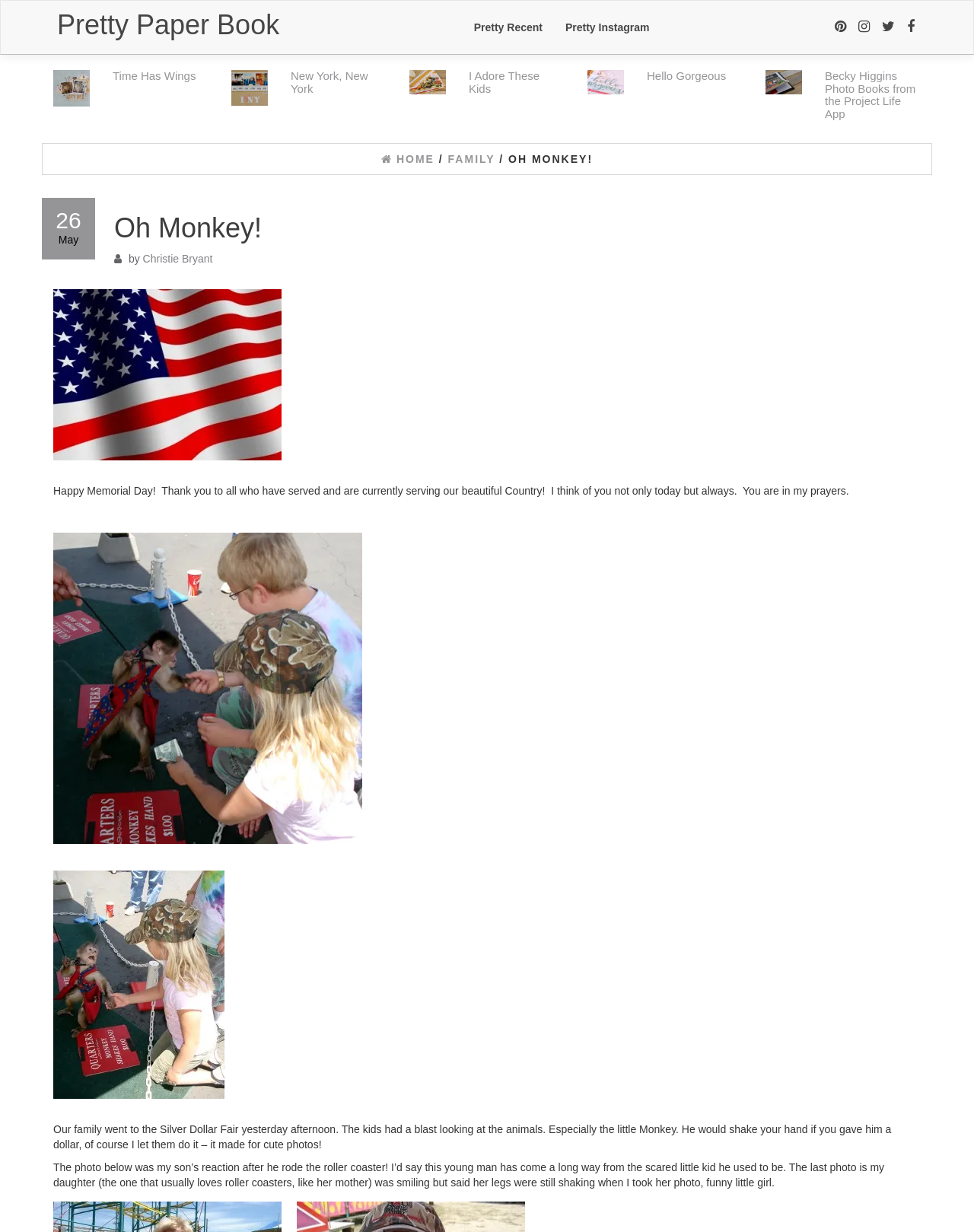What is the name of the app mentioned in the blog post?
Using the screenshot, give a one-word or short phrase answer.

Project Life App